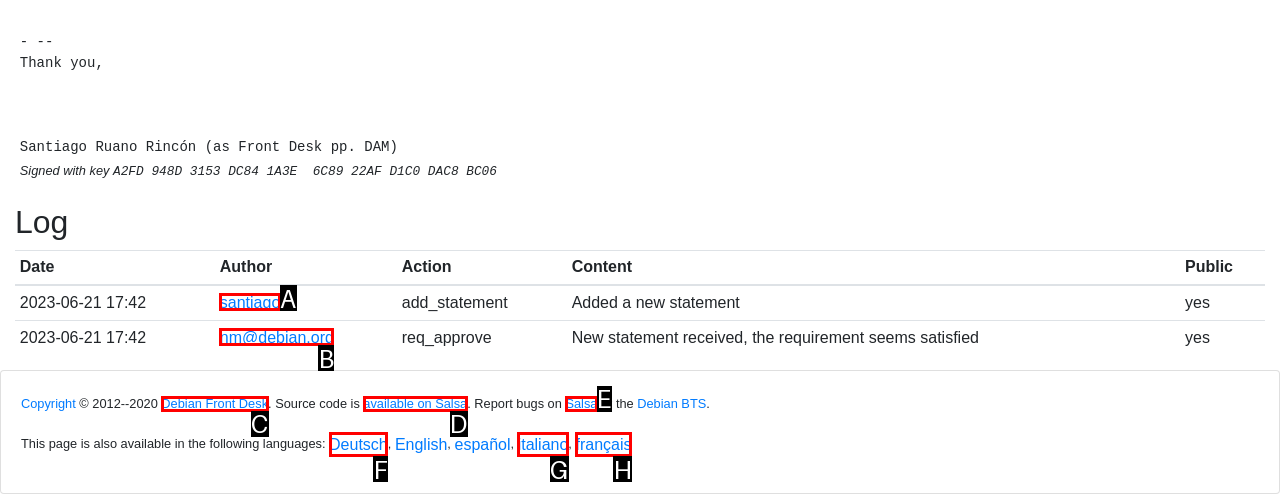Choose the letter of the UI element that aligns with the following description: Debian Front Desk
State your answer as the letter from the listed options.

C